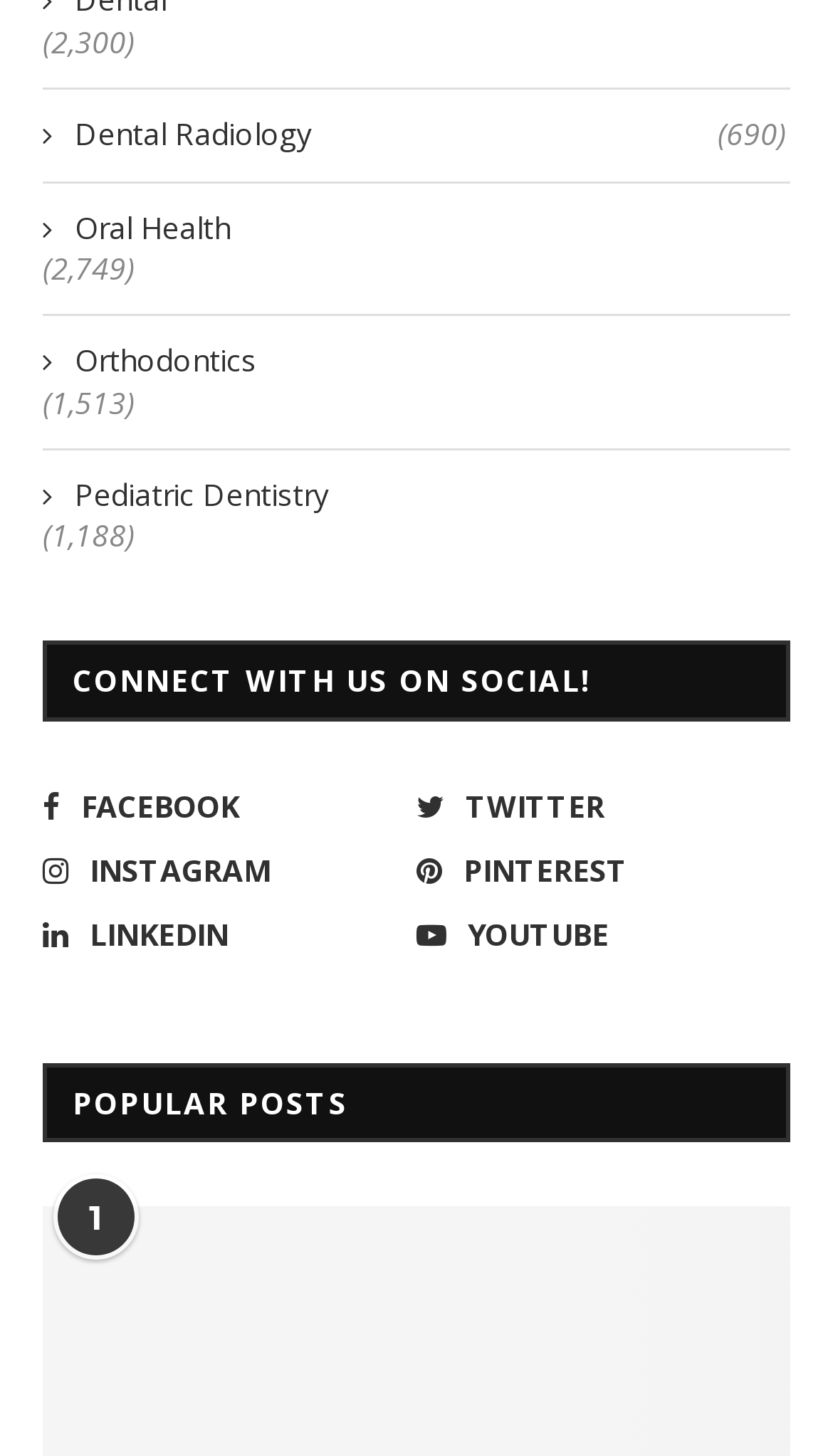How many social media platforms are listed?
Offer a detailed and full explanation in response to the question.

The webpage has a section 'CONNECT WITH US ON SOCIAL!' with 6 links to different social media platforms, namely FACEBOOK, TWITTER, INSTAGRAM, PINTEREST, LINKEDIN, and YOUTUBE.